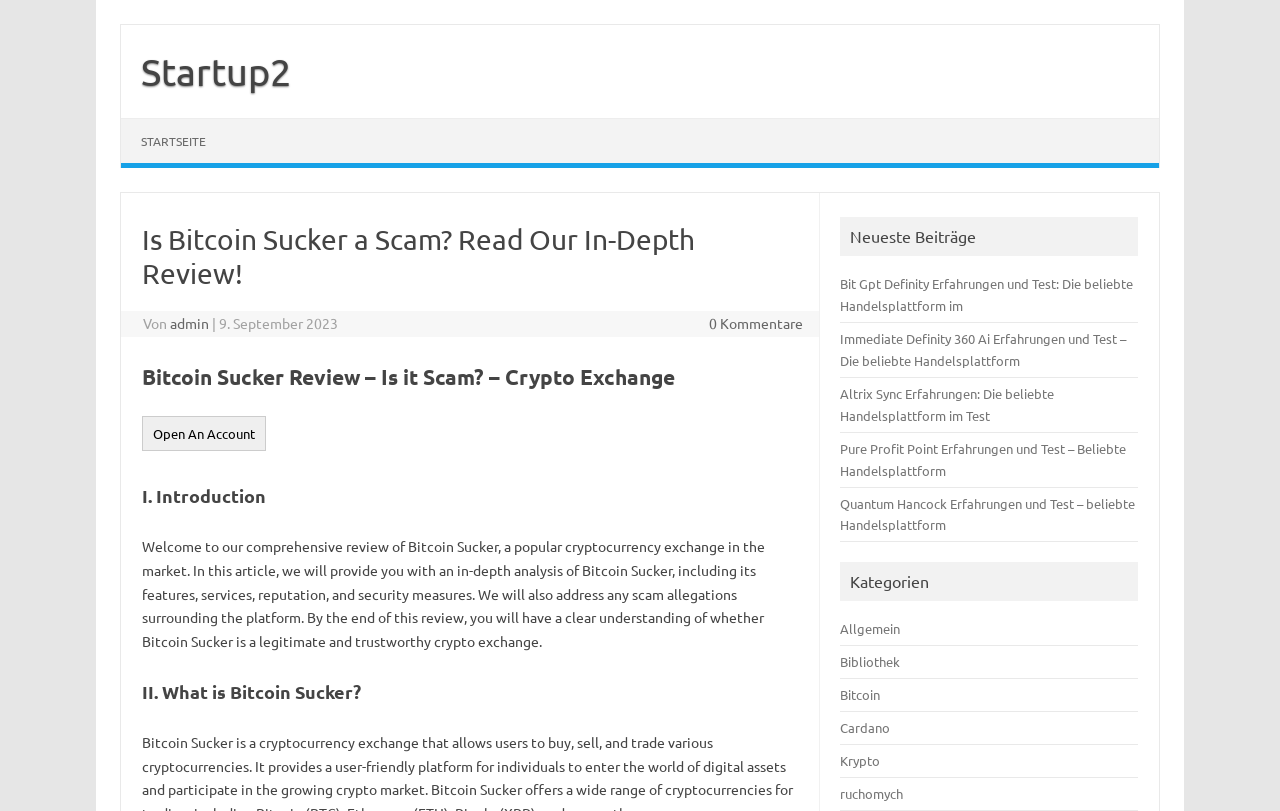Identify the text that serves as the heading for the webpage and generate it.

Is Bitcoin Sucker a Scam? Read Our In-Depth Review!